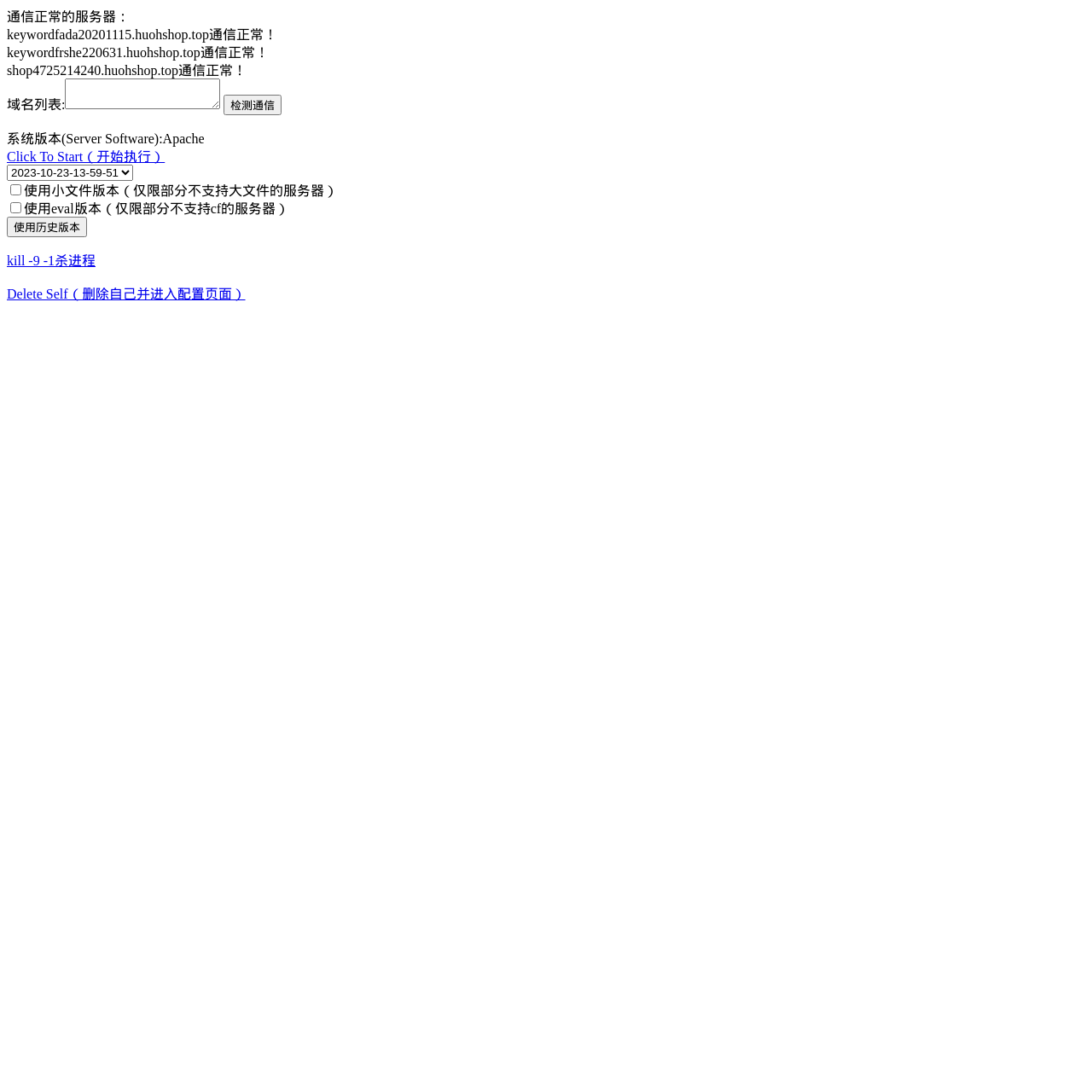Bounding box coordinates must be specified in the format (top-left x, top-left y, bottom-right x, bottom-right y). All values should be floating point numbers between 0 and 1. What are the bounding box coordinates of the UI element described as: parent_node: 域名列表: value="检测通信"

[0.205, 0.087, 0.258, 0.105]